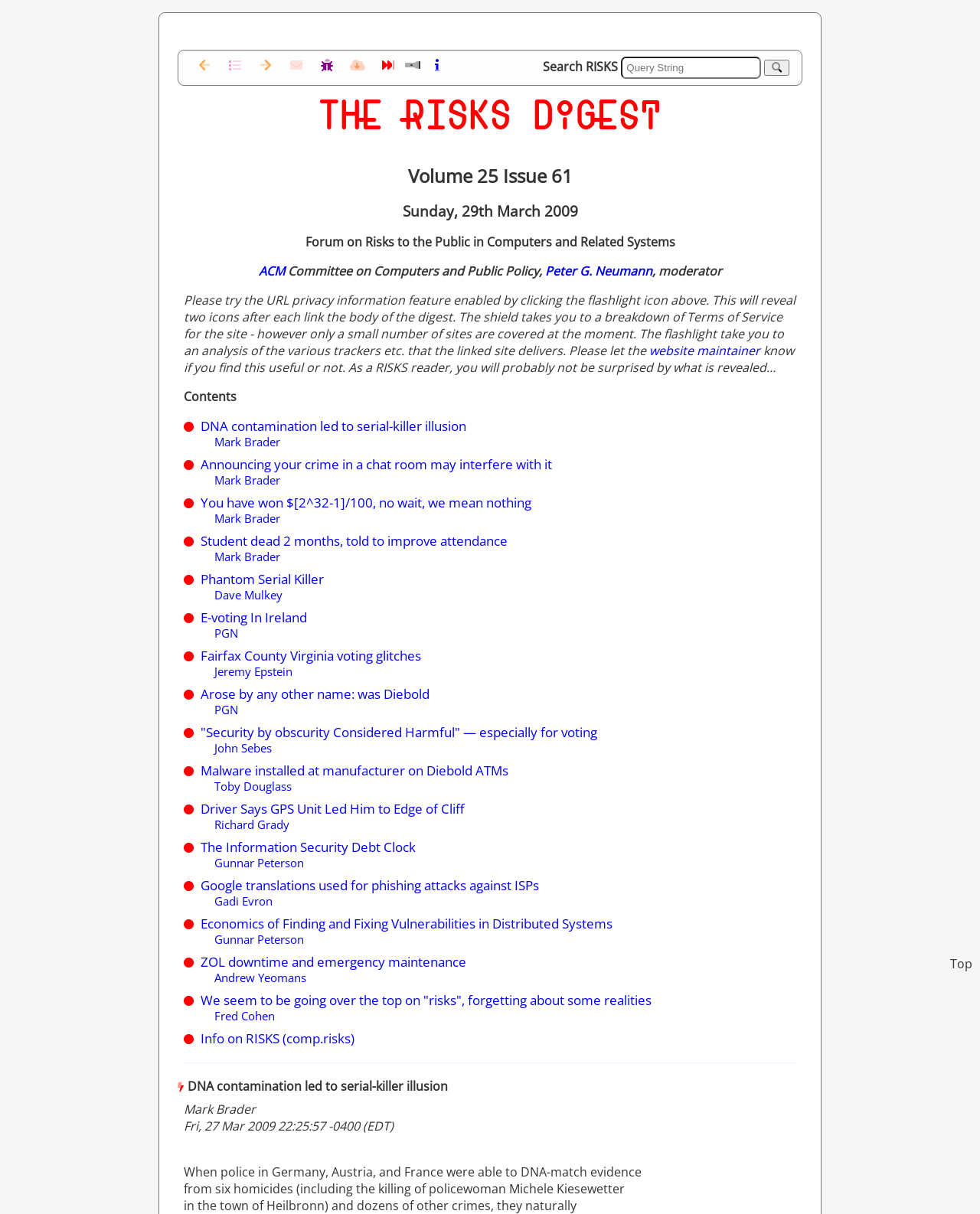Please specify the coordinates of the bounding box for the element that should be clicked to carry out this instruction: "Click the flashlight icon". The coordinates must be four float numbers between 0 and 1, formatted as [left, top, right, bottom].

[0.195, 0.047, 0.223, 0.061]